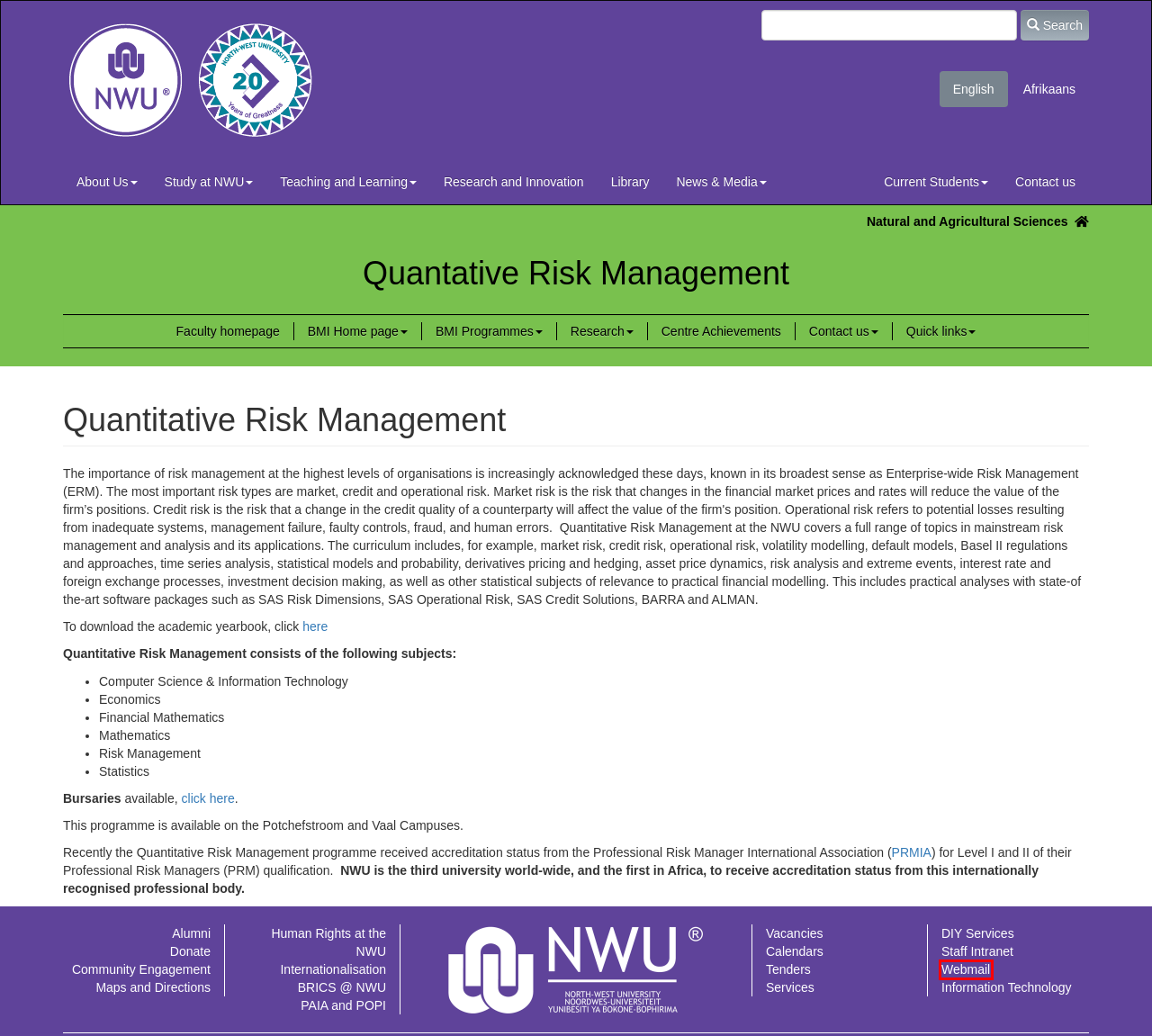Examine the screenshot of a webpage with a red bounding box around a UI element. Select the most accurate webpage description that corresponds to the new page after clicking the highlighted element. Here are the choices:
A. Absa BMI bursaries | natural-sciences.nwu.ac.za
B. IT Home | services.nwu.ac.za
C. Redirecting
D. NWU Tenders | NWU | North-West University
E. Research and Innovation | NWU | North-West University
F. Where to find the NWU | NWU | North-West University
G. Home | NWU | North-West University
H. Human Rights Committee (HRC) | services.nwu.ac.za

C